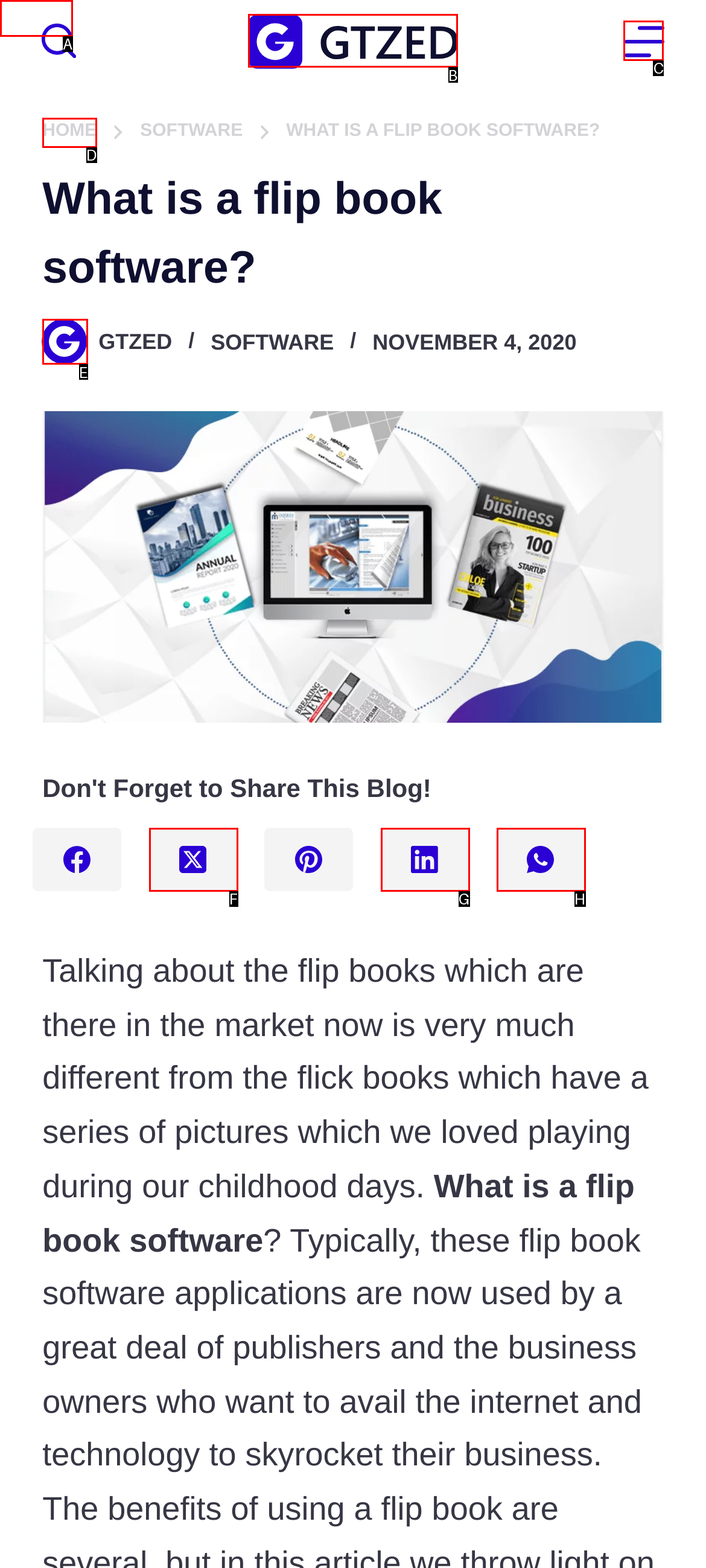Which choice should you pick to execute the task: view the gtzed logo
Respond with the letter associated with the correct option only.

B